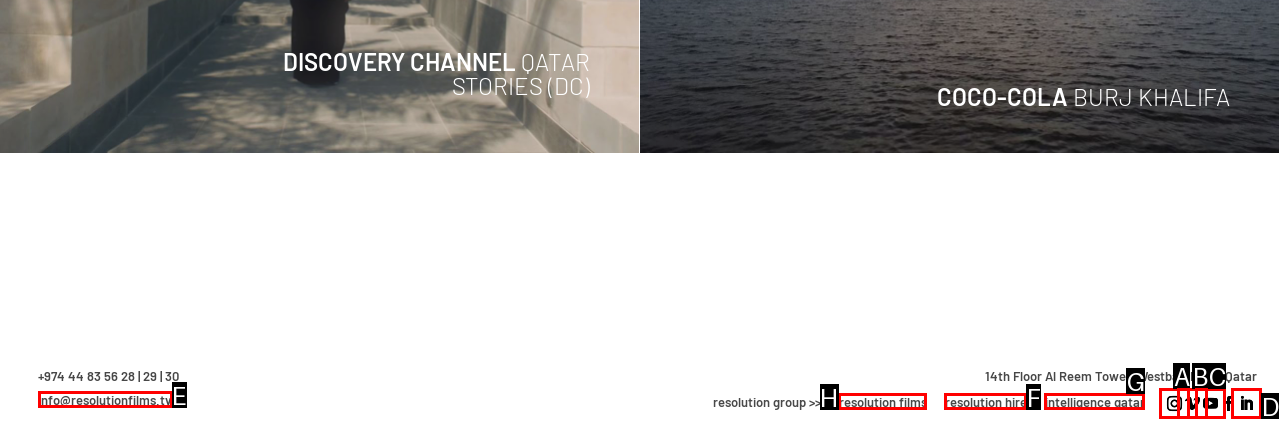Tell me the letter of the UI element to click in order to accomplish the following task: Go to resolution films website
Answer with the letter of the chosen option from the given choices directly.

H